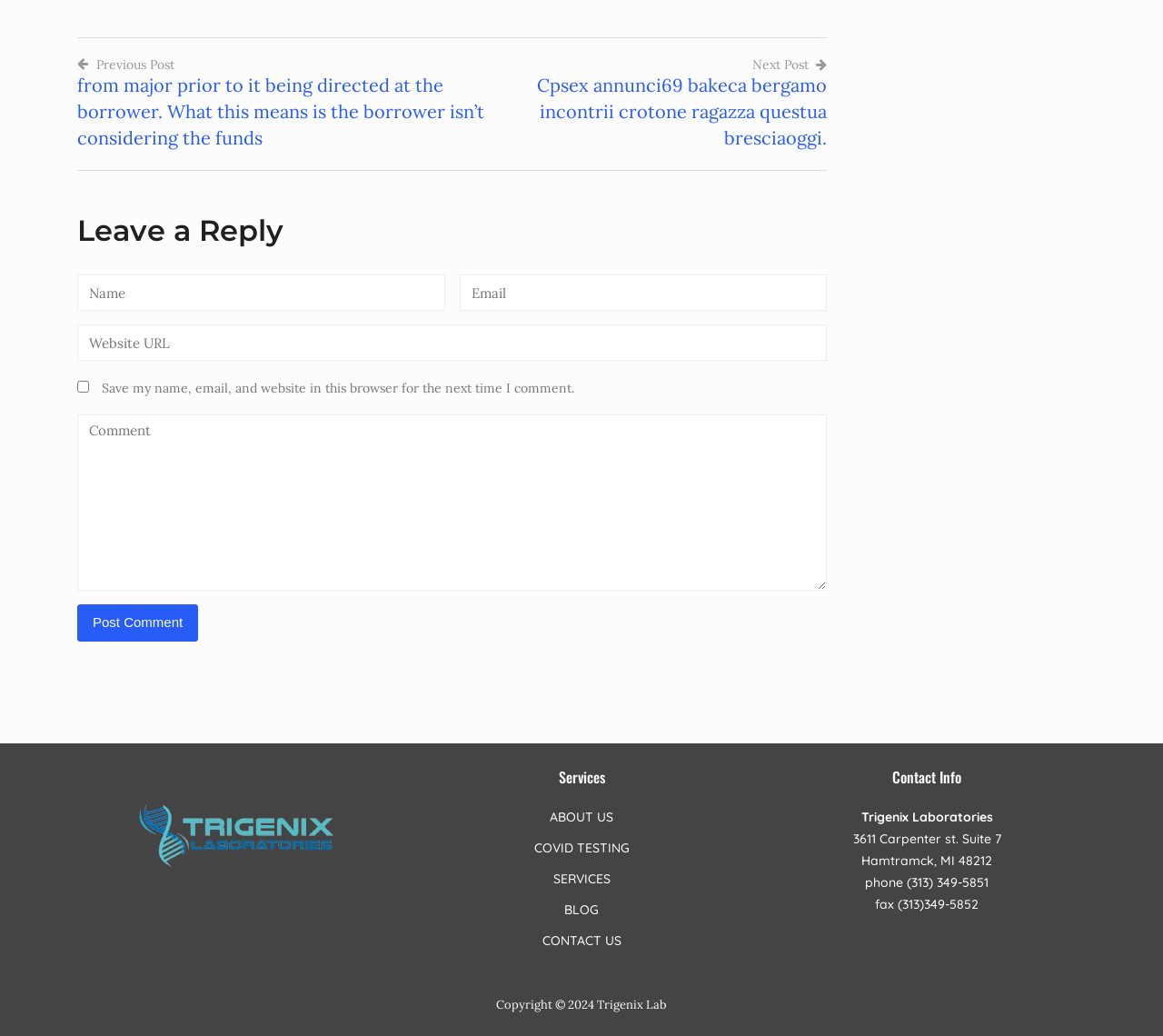What is required to leave a reply?
Kindly offer a comprehensive and detailed response to the question.

The 'Leave a Reply' section contains three required textboxes for name, email, and website, indicating that users need to provide this information to leave a comment on the webpage.